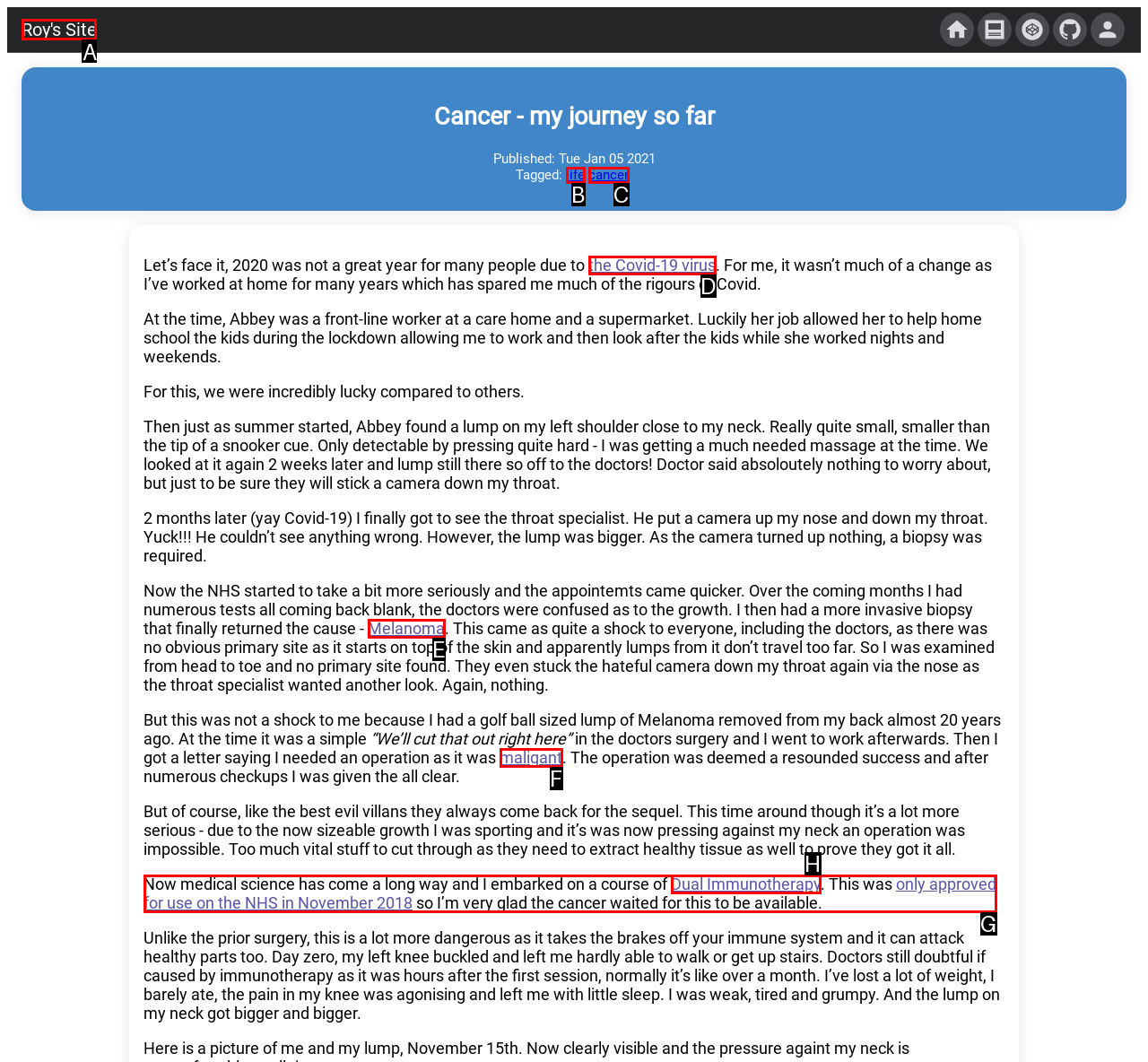Select the proper HTML element to perform the given task: Click the 'Roy's Site' button Answer with the corresponding letter from the provided choices.

A